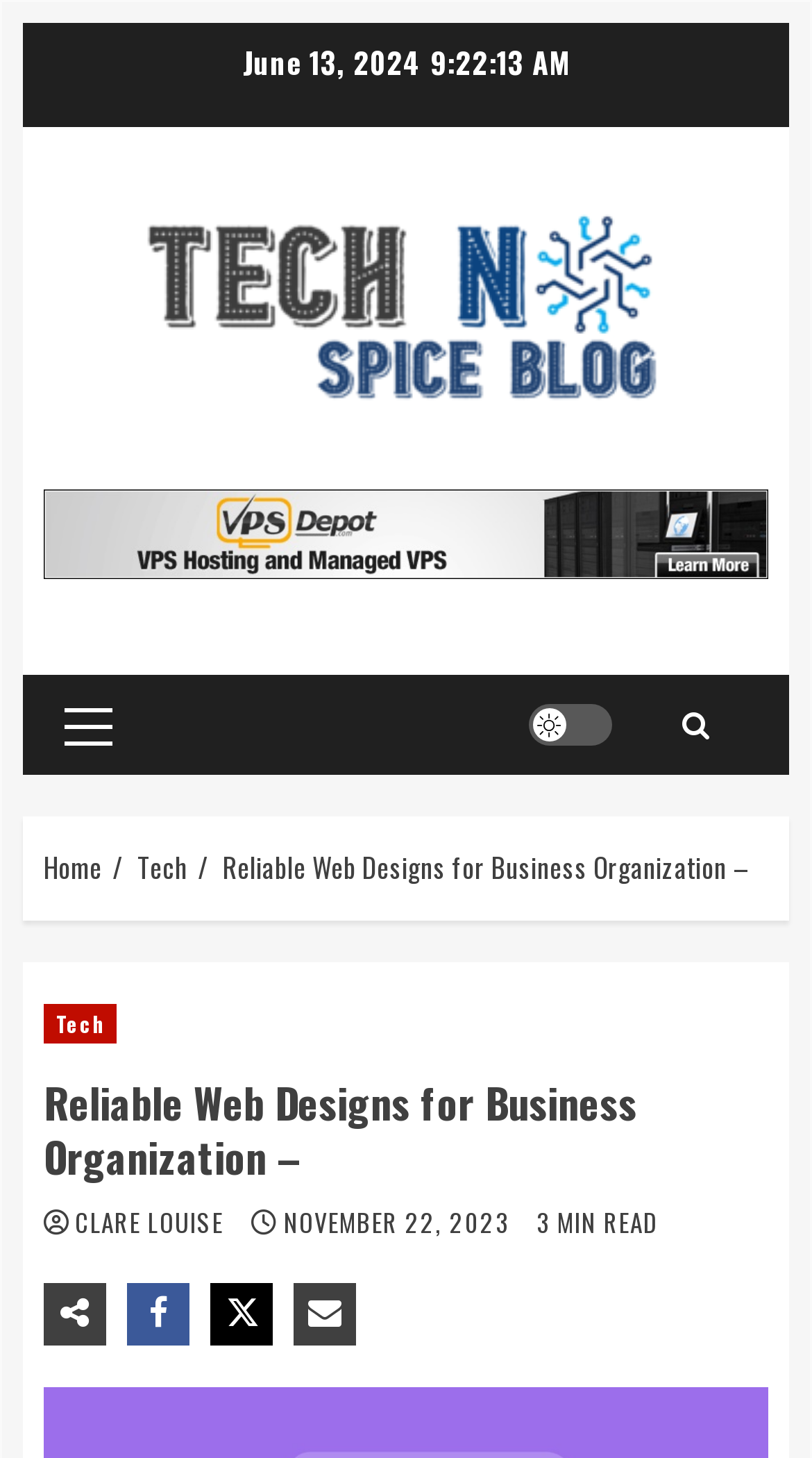What is the category of the article?
Carefully analyze the image and provide a thorough answer to the question.

I found the category of the article by looking at the breadcrumbs section, where it displays the category 'Tech'.